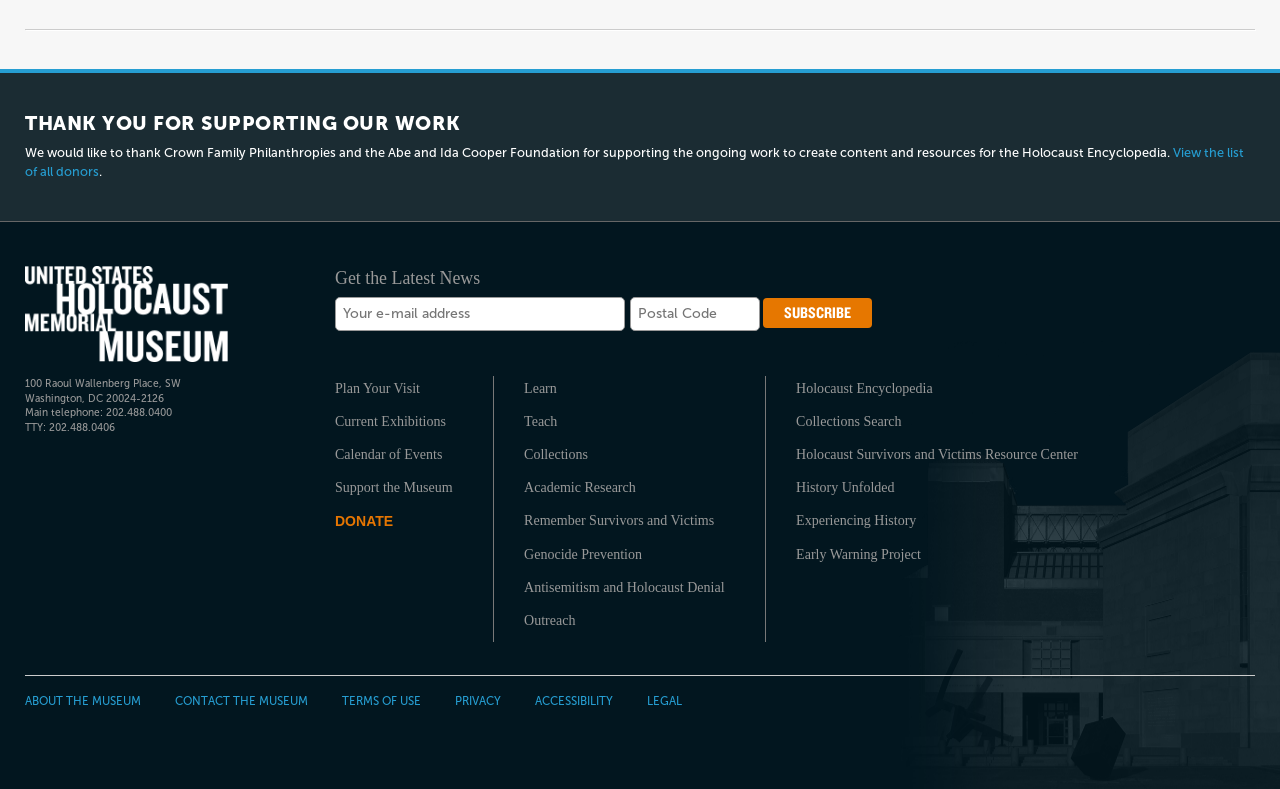Using the details in the image, give a detailed response to the question below:
What is the address of the museum?

The address of the museum can be found in the text at the top of the page, which lists the street address, city, state, and zip code.